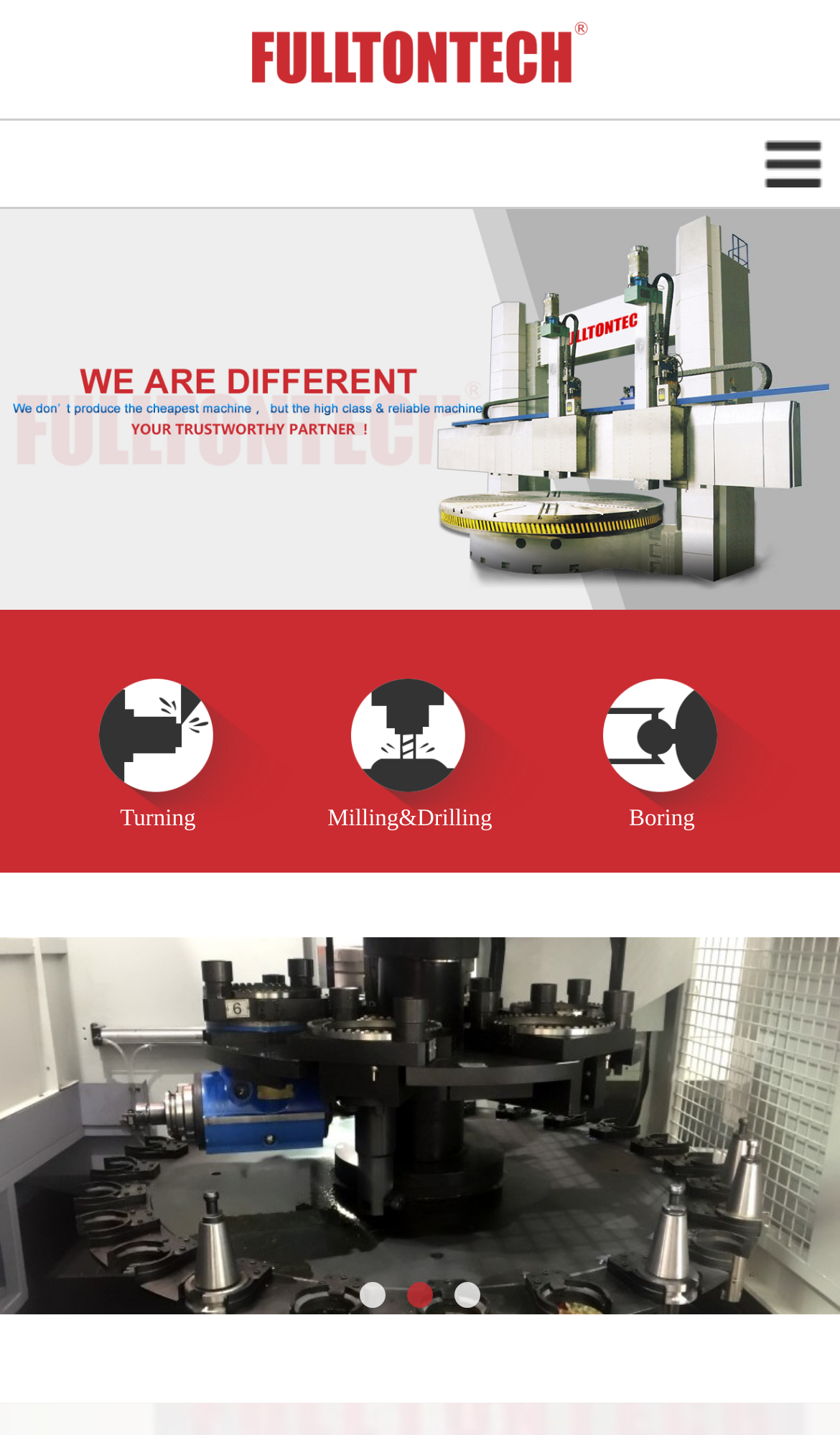Identify the bounding box of the UI element described as follows: "Turning". Provide the coordinates as four float numbers in the range of 0 to 1 [left, top, right, bottom].

[0.05, 0.424, 0.35, 0.608]